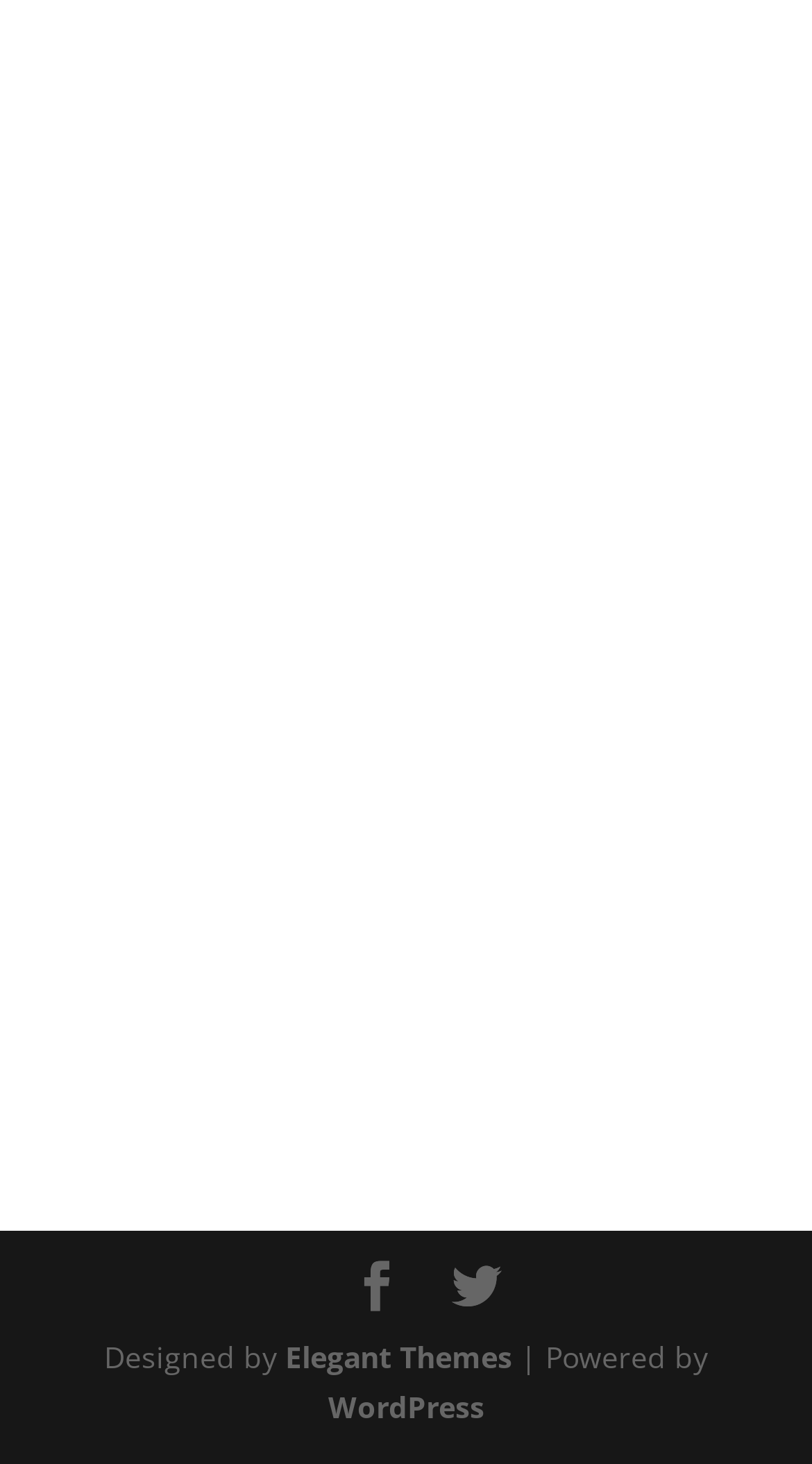Pinpoint the bounding box coordinates of the clickable area necessary to execute the following instruction: "Click the 'WhatsApp chat' link". The coordinates should be given as four float numbers between 0 and 1, namely [left, top, right, bottom].

None